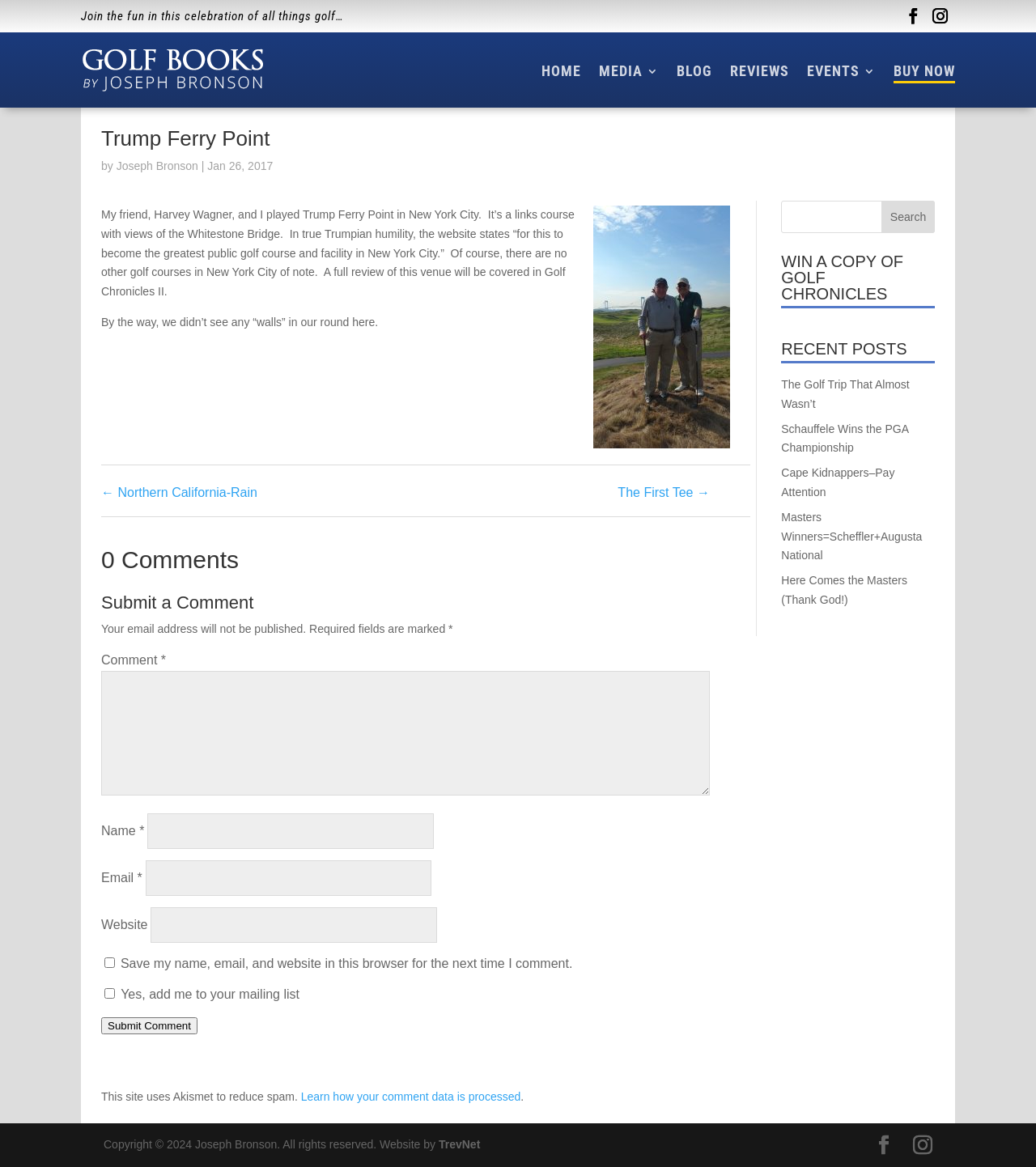Determine the title of the webpage and give its text content.

Trump Ferry Point